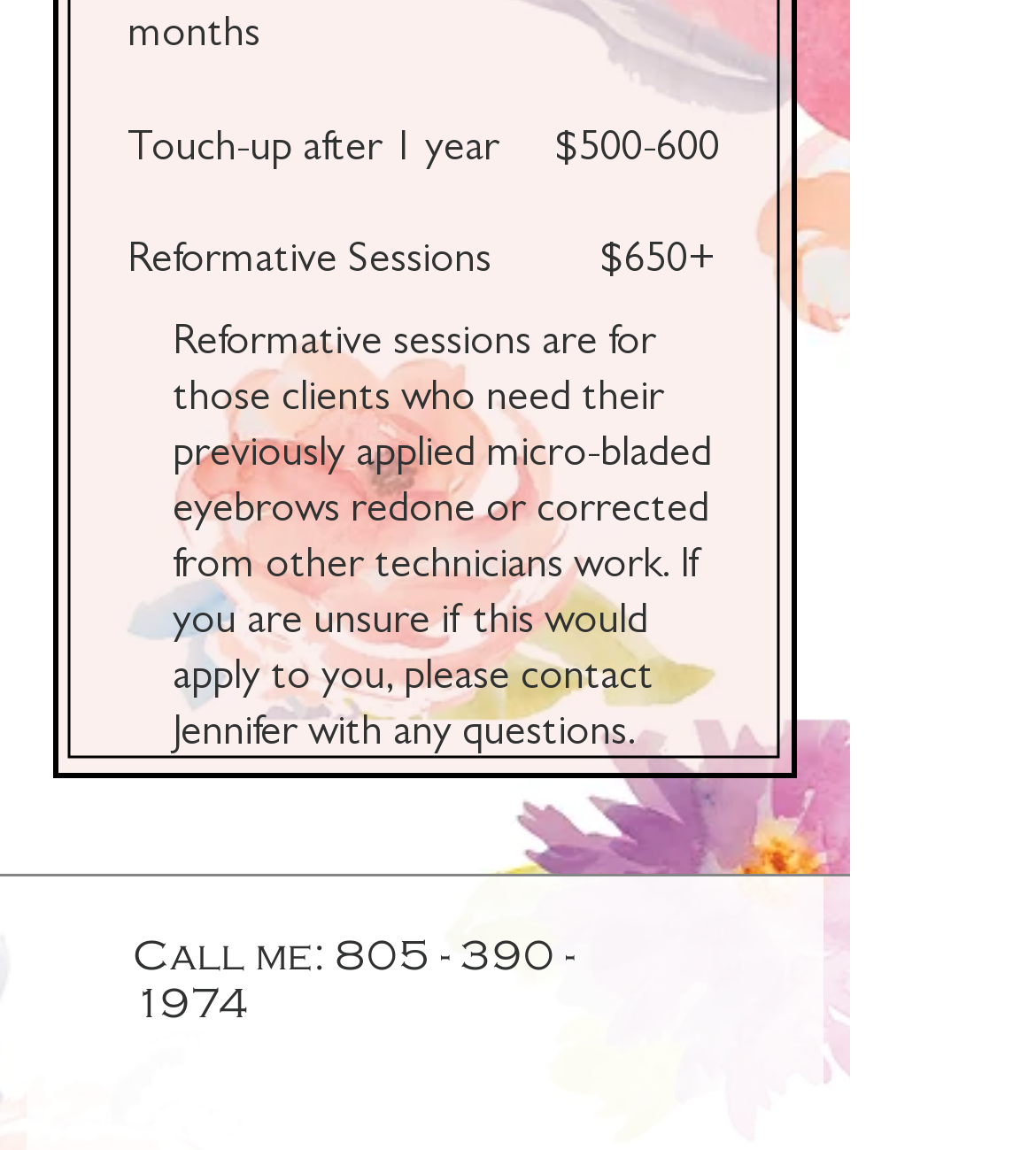Provide your answer in a single word or phrase: 
How can you contact Jennifer?

Call 805-390-1974